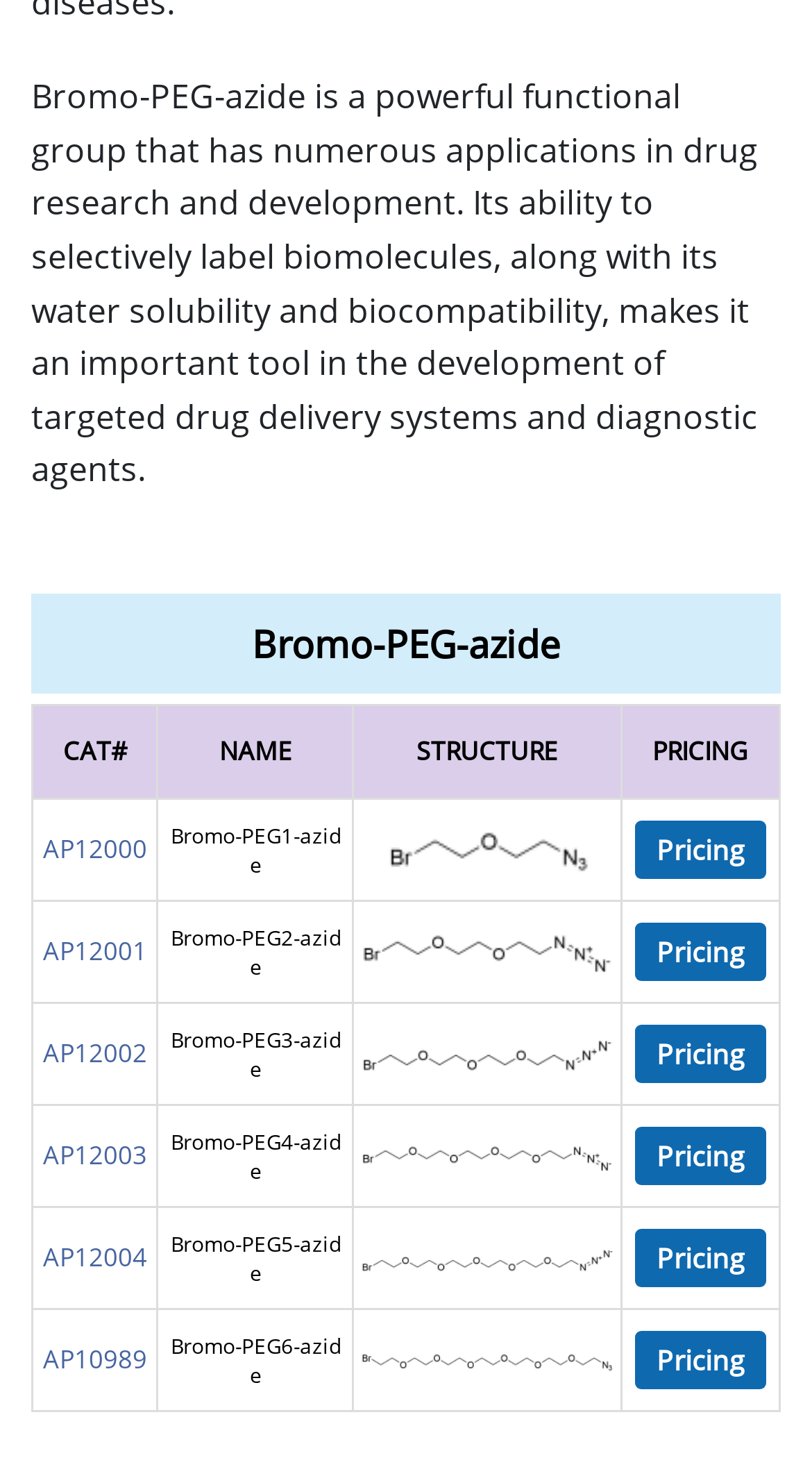What is the pricing information for the product AP12001?
Please provide a single word or phrase based on the screenshot.

Pricing